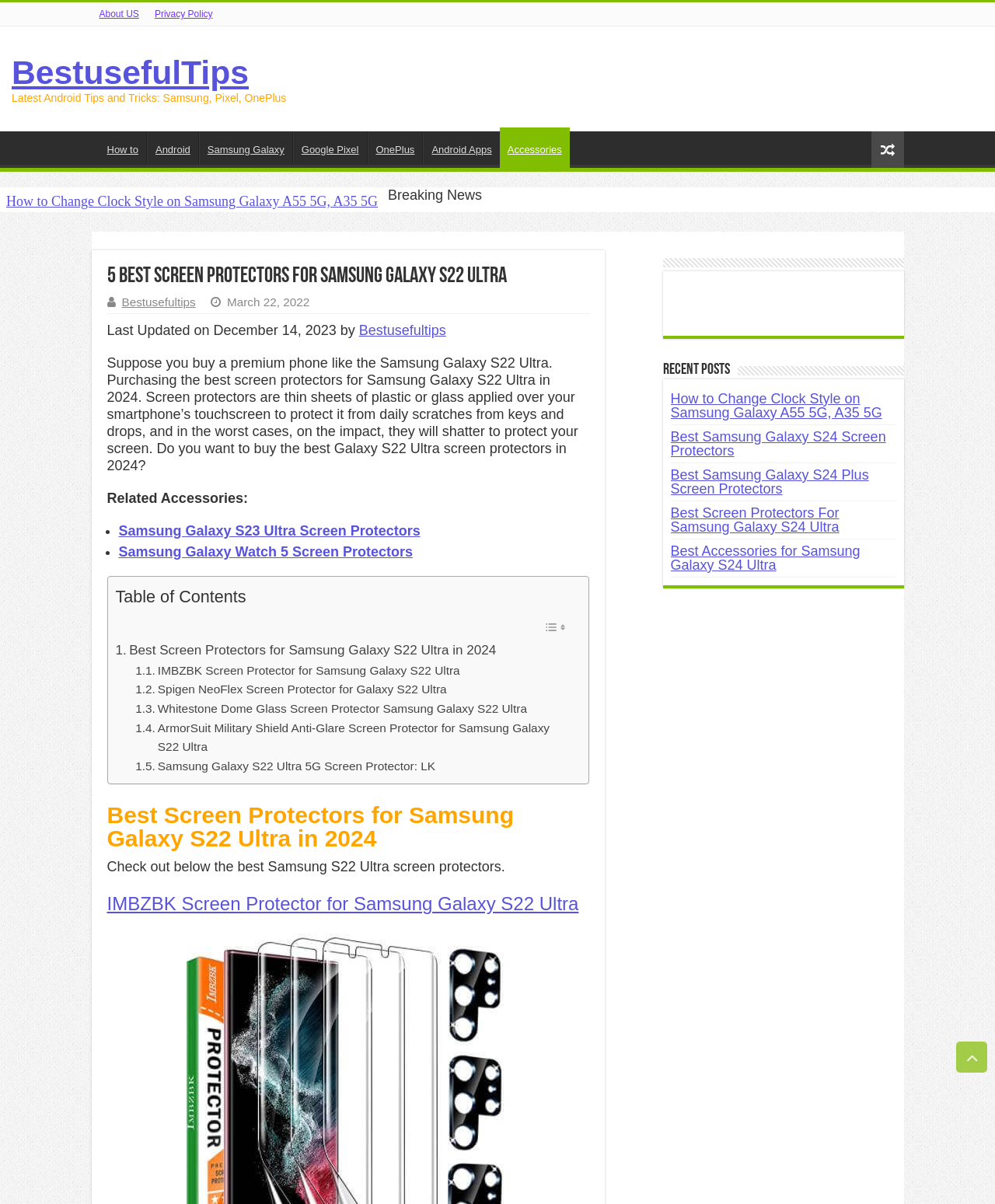Please find the bounding box coordinates for the clickable element needed to perform this instruction: "Scroll to top".

[0.961, 0.865, 0.992, 0.891]